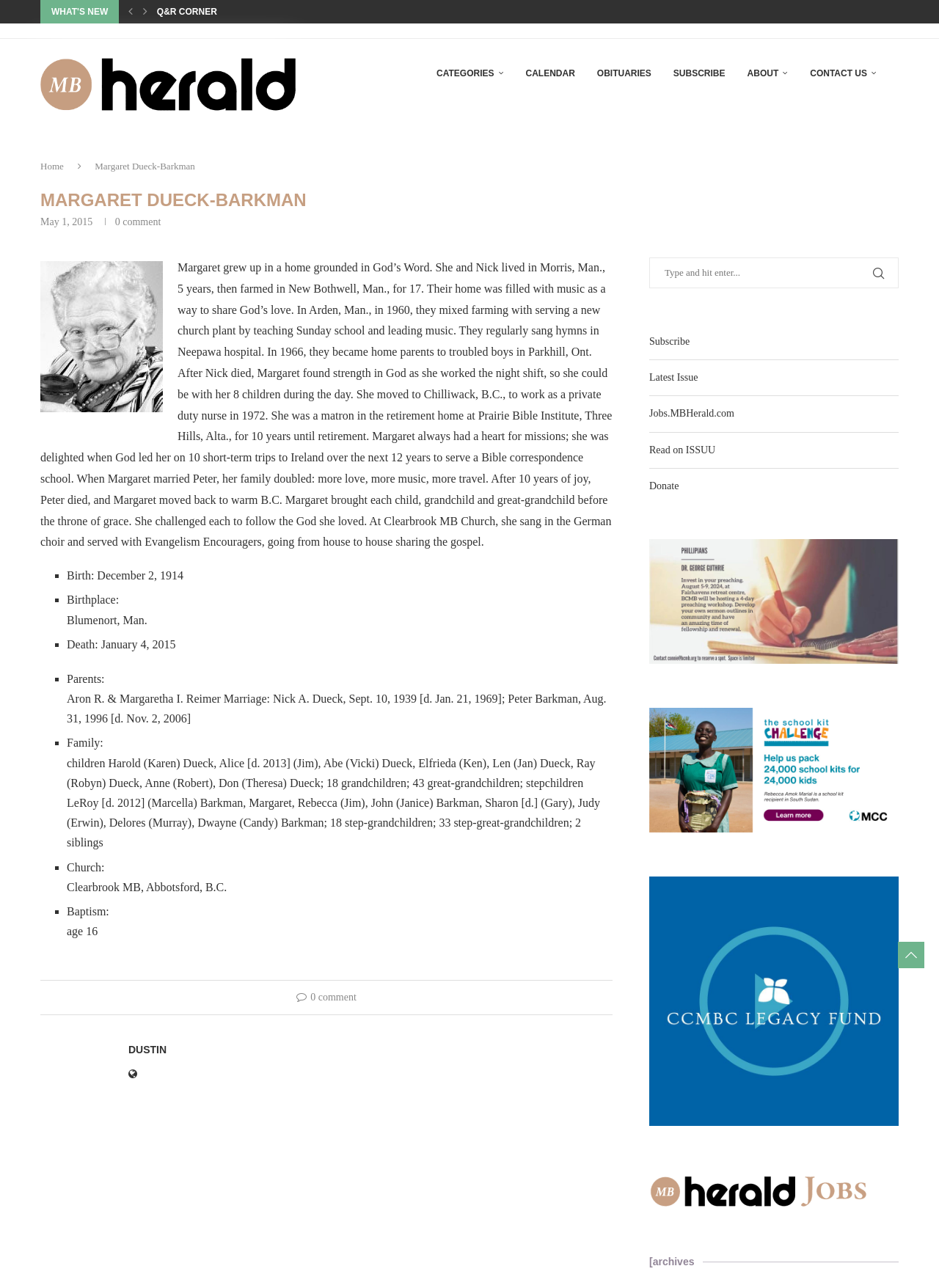Refer to the screenshot and answer the following question in detail:
What is the date of Margaret's birth?

The article mentions that Margaret was born on December 2, 1914, as stated in the section 'Birth:'.